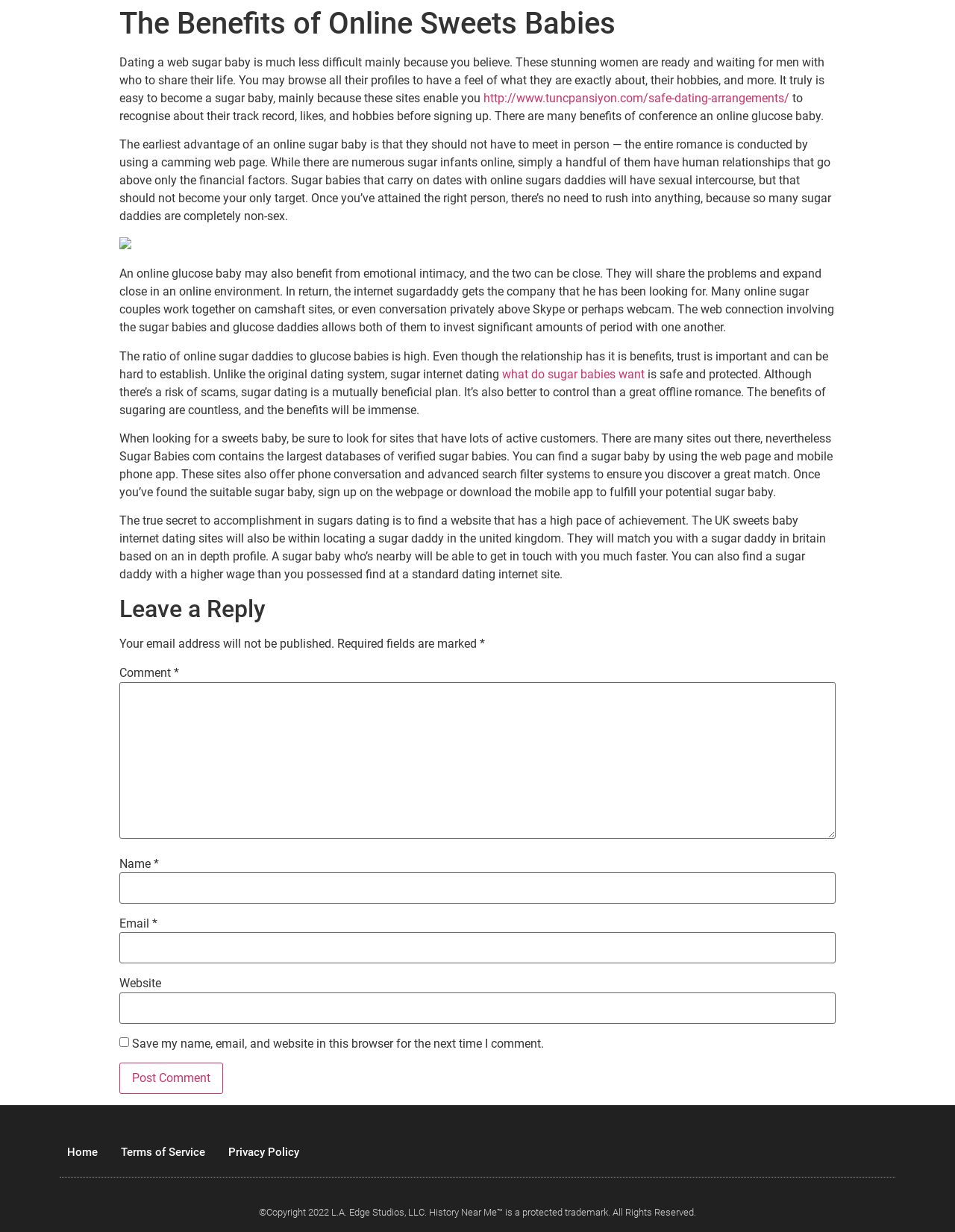What type of relationship is being discussed on this webpage?
Look at the image and provide a short answer using one word or a phrase.

Sugar dating